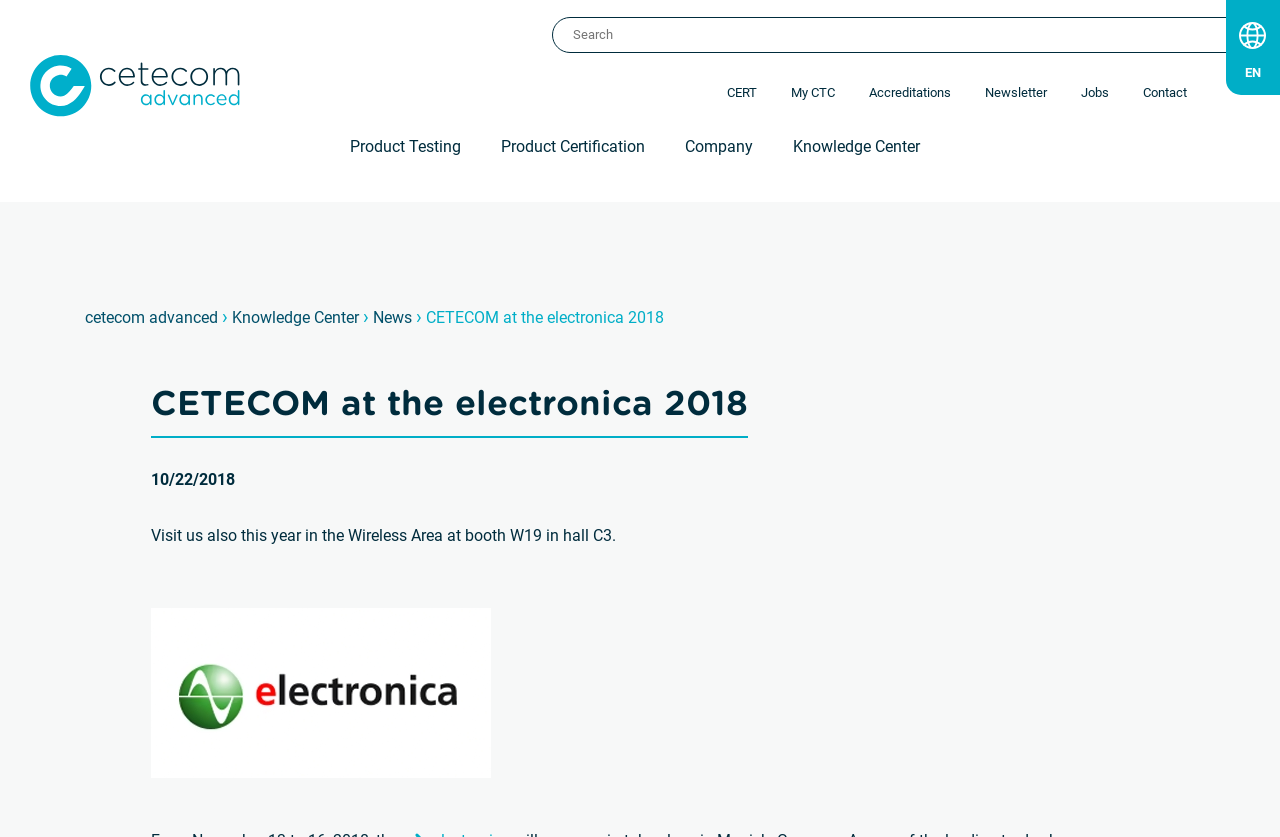What is the date of the electronica event?
Respond with a short answer, either a single word or a phrase, based on the image.

November 13 to 16, 2018